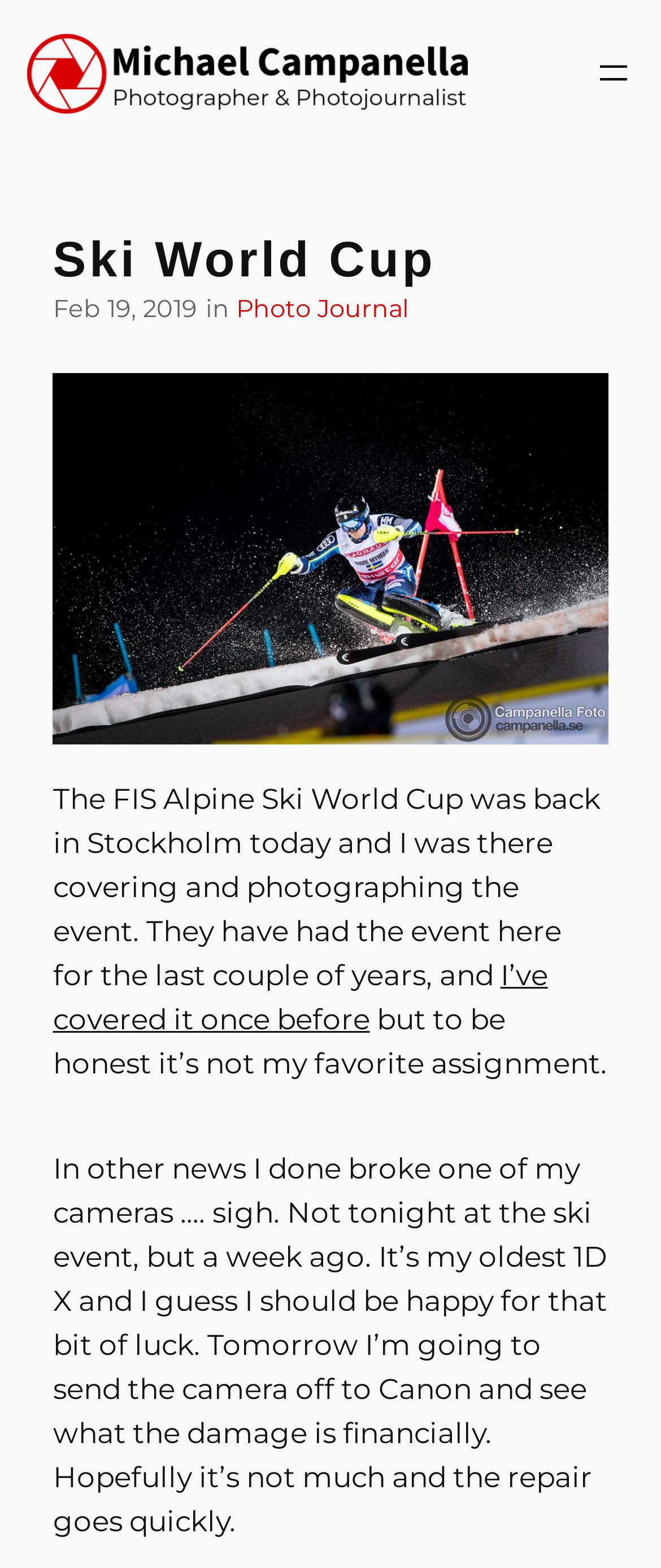Give the bounding box coordinates for this UI element: "Visit Nanzan University". The coordinates should be four float numbers between 0 and 1, arranged as [left, top, right, bottom].

None